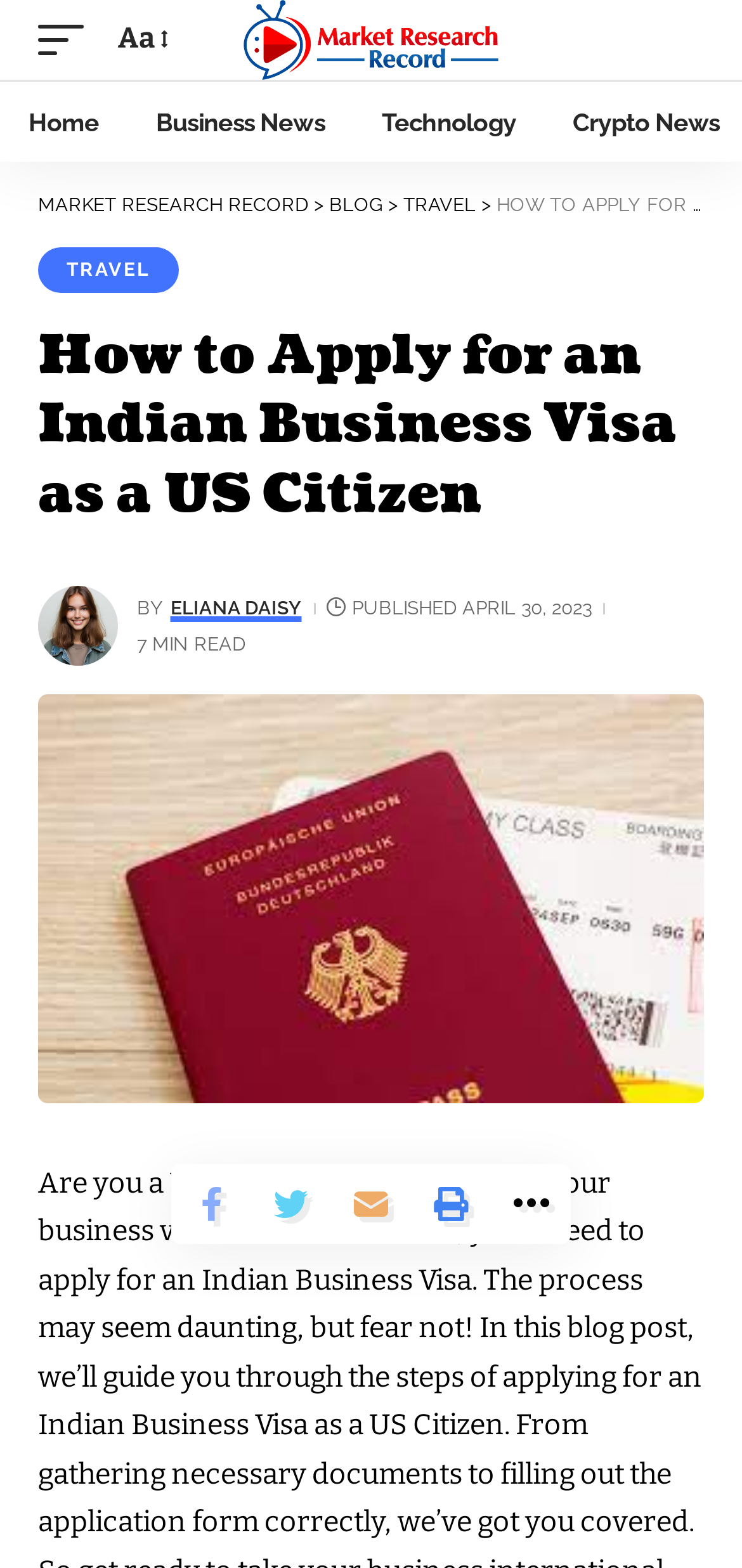Could you provide the bounding box coordinates for the portion of the screen to click to complete this instruction: "Click the 'MARKET RESEARCH RECORD' link"?

[0.051, 0.124, 0.415, 0.137]